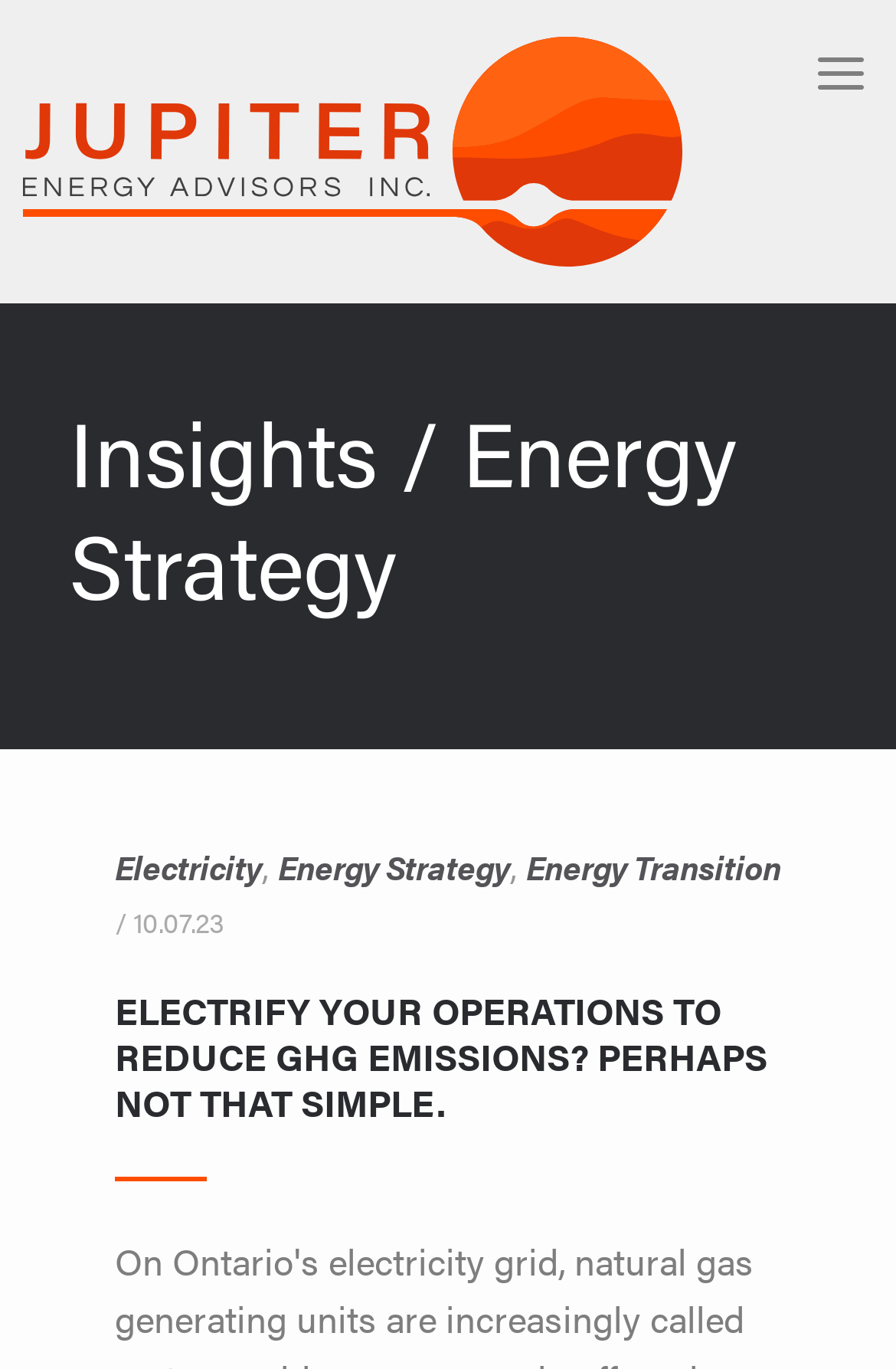Using the element description Energy Strategy, predict the bounding box coordinates for the UI element. Provide the coordinates in (top-left x, top-left y, bottom-right x, bottom-right y) format with values ranging from 0 to 1.

[0.31, 0.616, 0.569, 0.649]